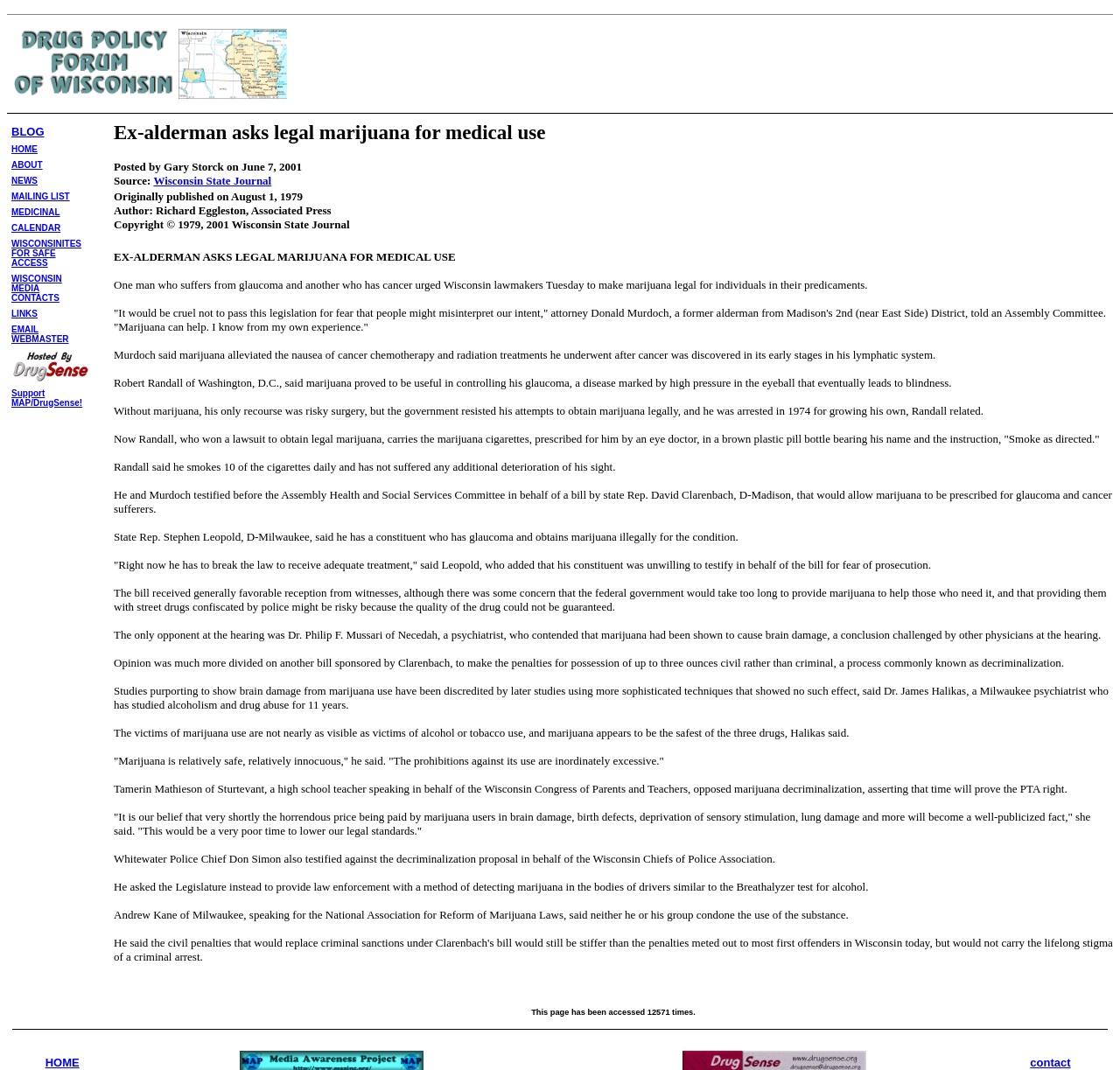Look at the image and write a detailed answer to the question: 
What is the topic of the article?

The article discusses the testimony of two individuals, Donald Murdoch and Robert Randall, who urged Wisconsin lawmakers to make marijuana legal for medical use, specifically for glaucoma and cancer sufferers.